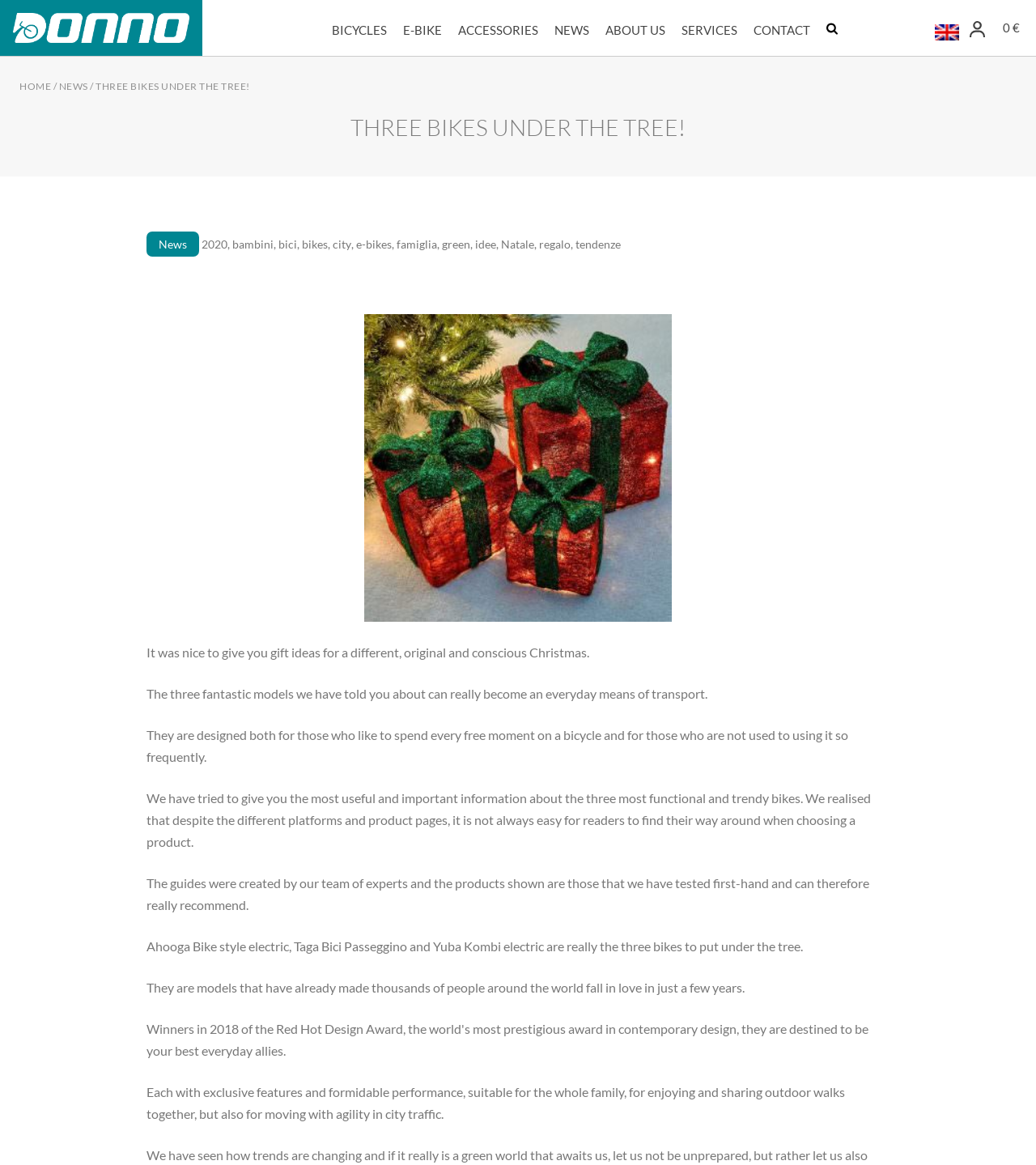Identify the bounding box for the UI element described as: "0 €". Ensure the coordinates are four float numbers between 0 and 1, formatted as [left, top, right, bottom].

[0.968, 0.014, 0.984, 0.034]